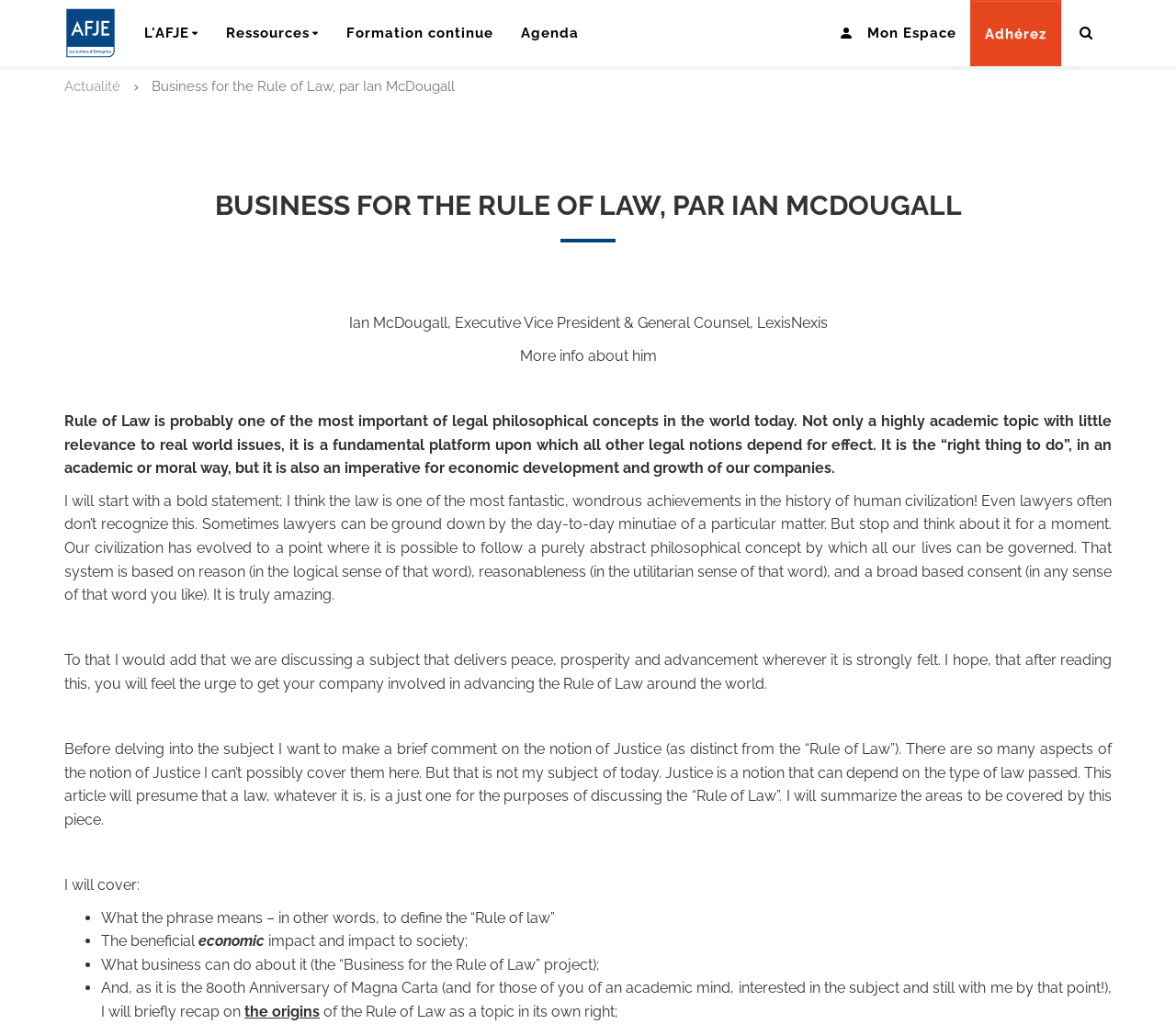Give a complete and precise description of the webpage's appearance.

This webpage is about the concept of "Rule of Law" and its importance in the world today. At the top left corner, there is a logo of "AFJE : Association des Juristes d'entreprise" with a link to it. Next to it, there are three buttons: "L'AFJE", "Ressources", and a series of links including "Formation continue", "Agenda", and "Adhérez". 

Below these buttons, there is a heading "BUSINESS FOR THE RULE OF LAW, PAR IAN MCDOUGALL" in a large font. Underneath the heading, there is a brief introduction to the author, Ian McDougall, who is the Executive Vice President & General Counsel of LexisNexis. 

The main content of the webpage is a long article written by Ian McDougall. The article starts by emphasizing the importance of the Rule of Law, stating that it is a fundamental platform upon which all other legal notions depend for effect. The author then shares his admiration for the law, calling it one of the most fantastic achievements in human civilization. 

The article continues to discuss the benefits of the Rule of Law, including delivering peace, prosperity, and advancement wherever it is strongly felt. The author also clarifies that the article will presume that a law, whatever it is, is a just one for the purposes of discussing the “Rule of Law”. 

The rest of the article is divided into sections, each with a specific topic related to the Rule of Law. The topics include defining the phrase, its beneficial economic impact, what business can do about it, and the origins of the Rule of Law as a topic in its own right.